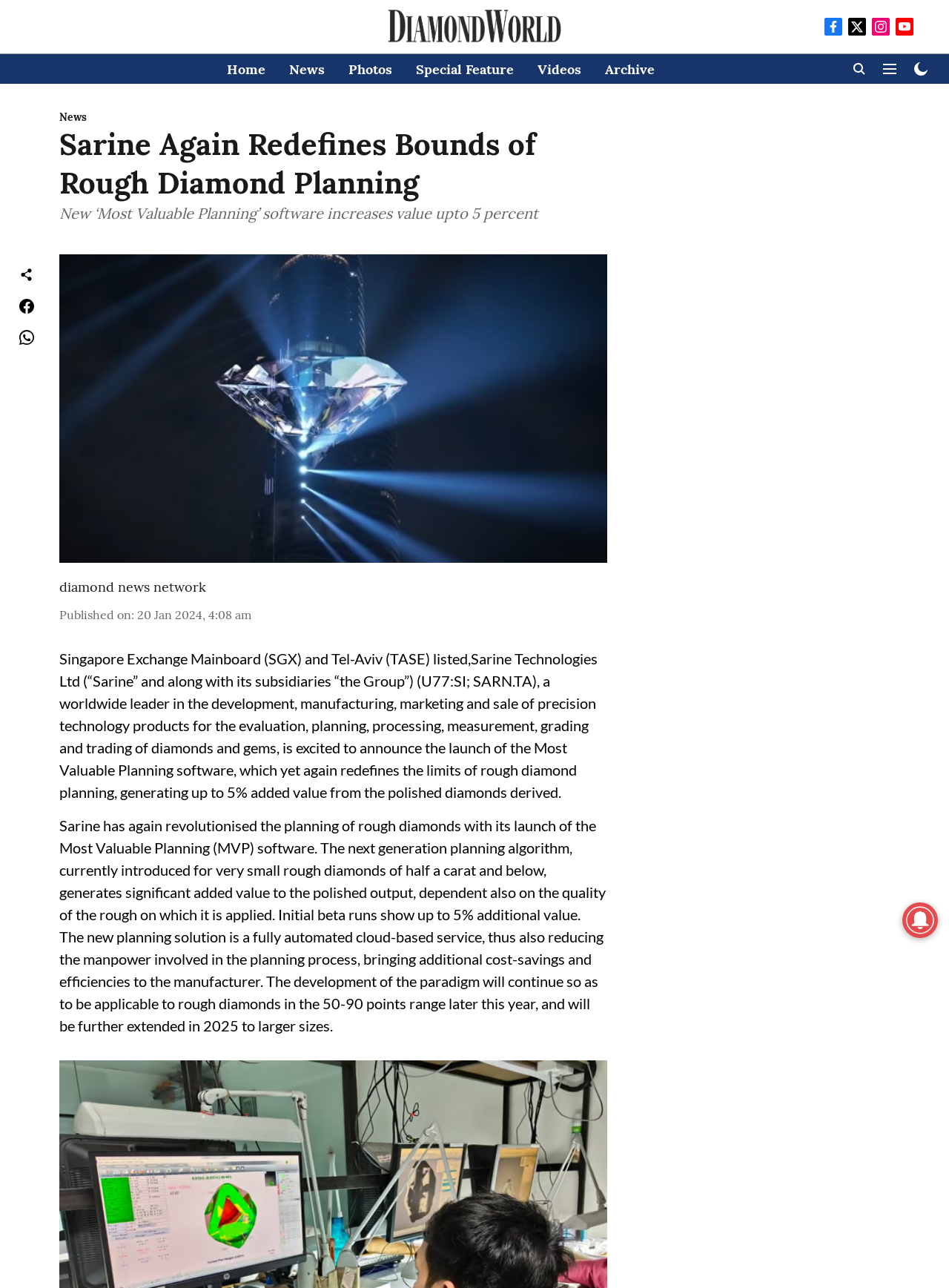What is the purpose of the Most Valuable Planning software?
Please answer the question with a detailed and comprehensive explanation.

I inferred the answer by reading the article content, specifically the sentence 'Sarine has again revolutionised the planning of rough diamonds with its launch of the Most Valuable Planning (MVP) software...' which explains the purpose of the software.